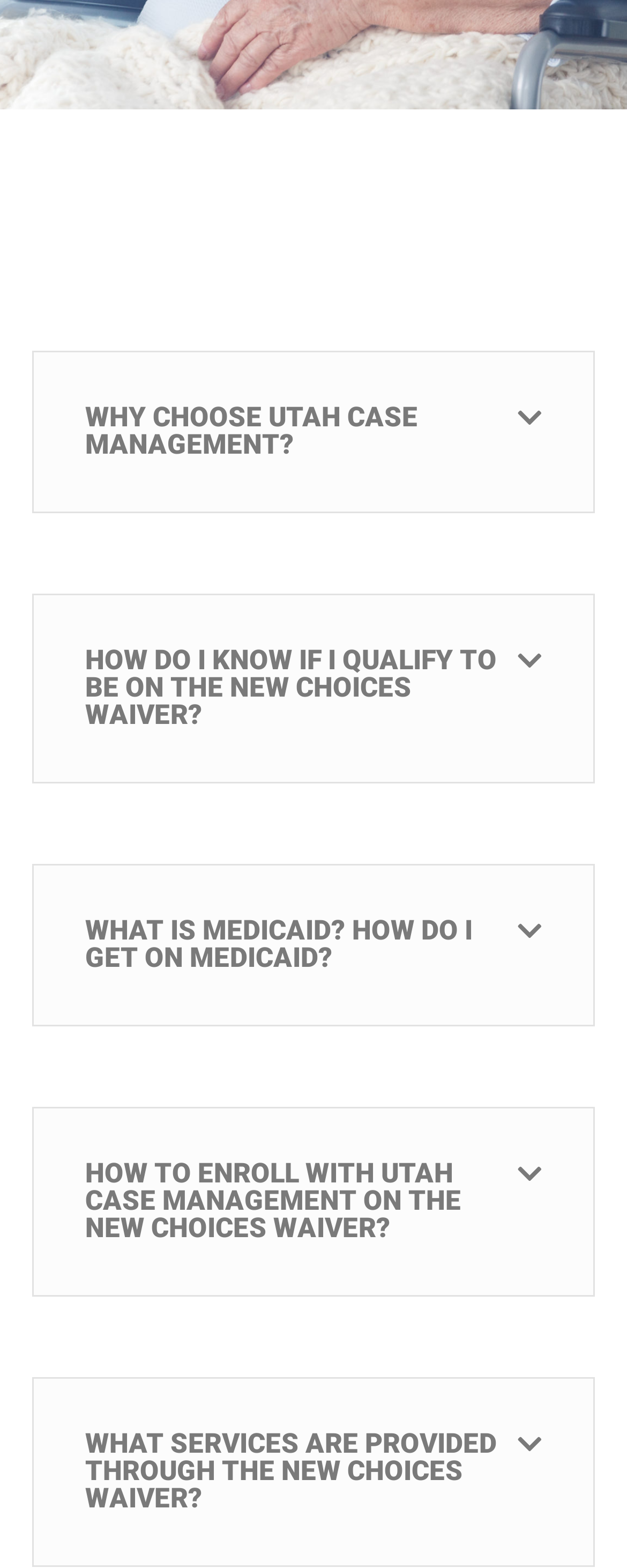Provide a single word or phrase to answer the given question: 
What is the last tab about?

Services provided through New Choices Waiver